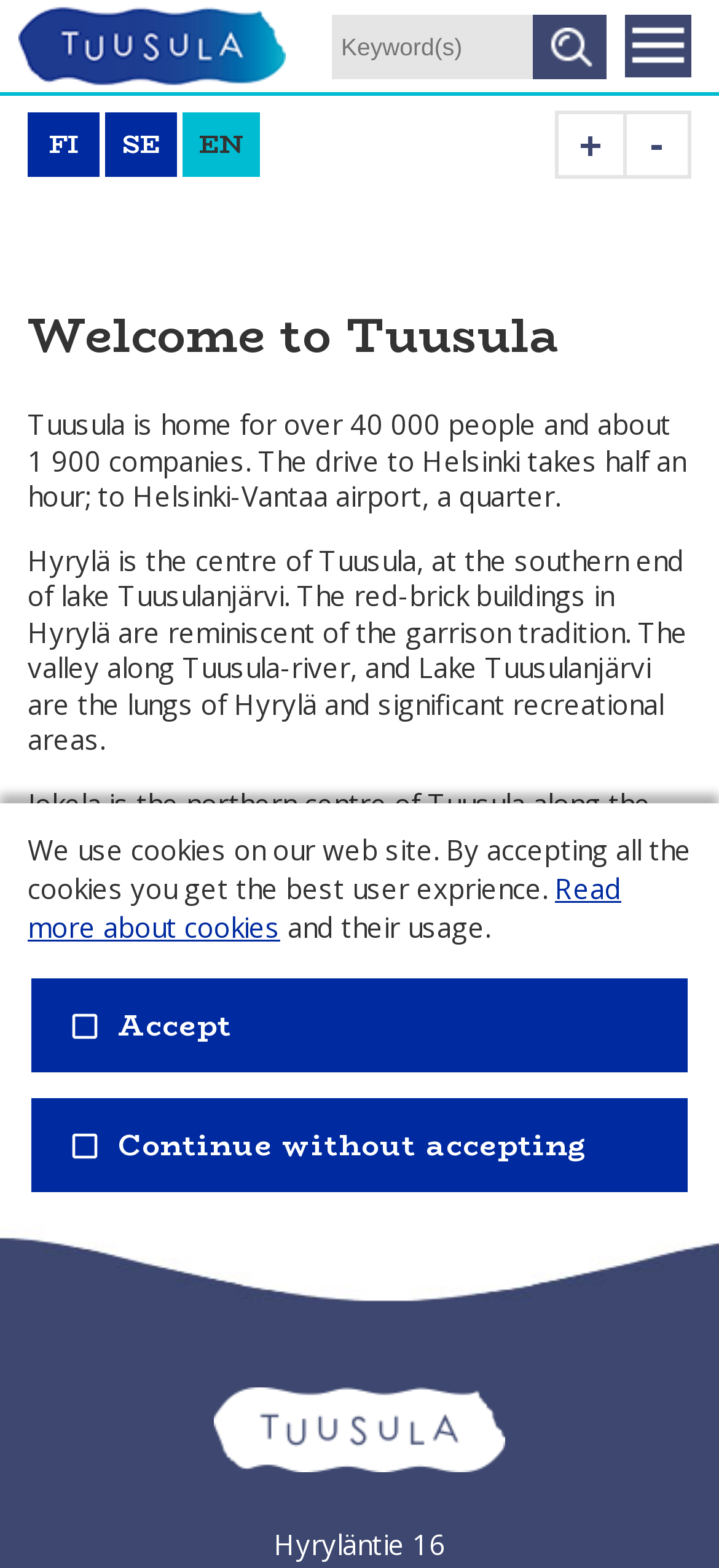Identify the bounding box coordinates of the clickable region necessary to fulfill the following instruction: "Send Gideons Cards". The bounding box coordinates should be four float numbers between 0 and 1, i.e., [left, top, right, bottom].

None